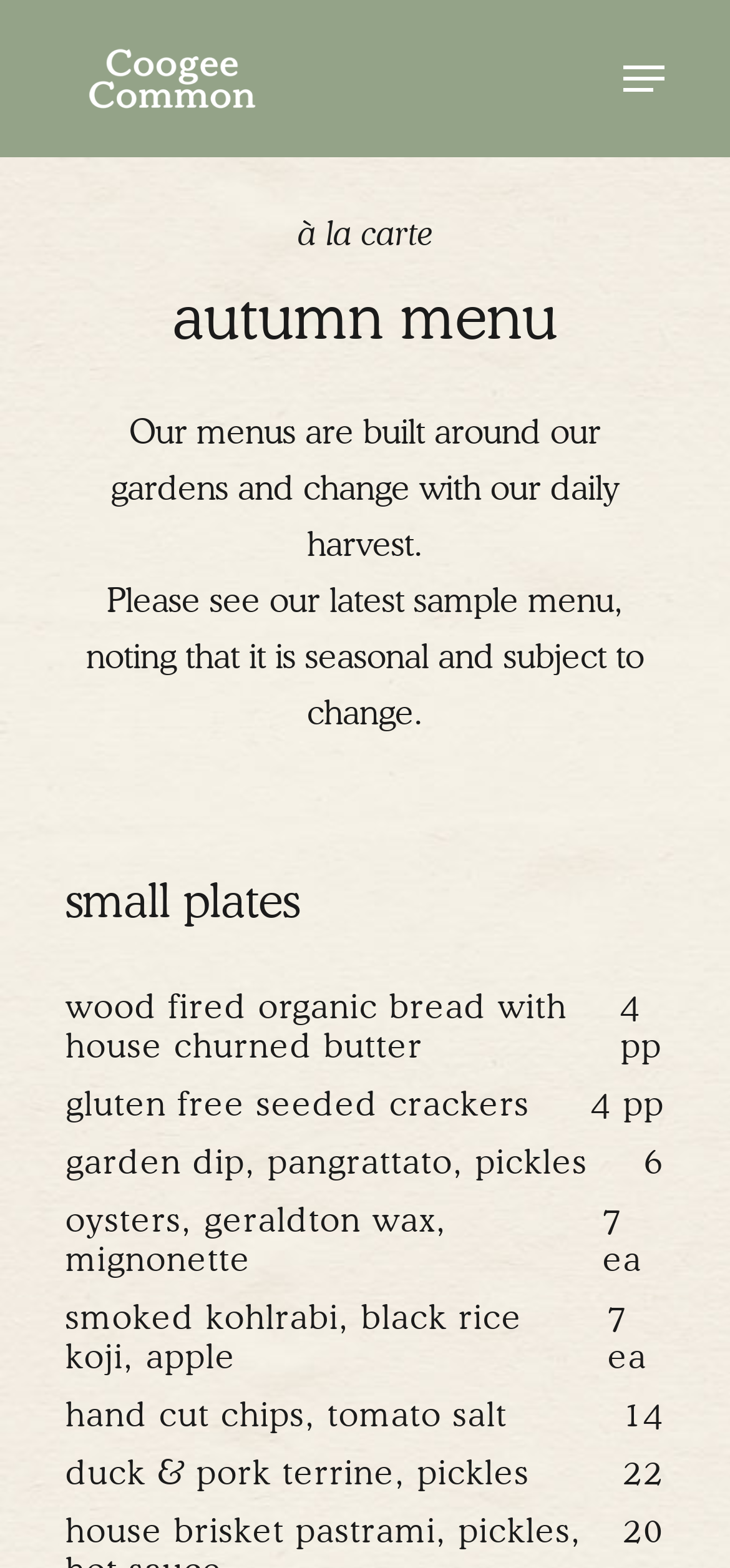Provide a brief response to the question below using a single word or phrase: 
How many small plates are listed?

6